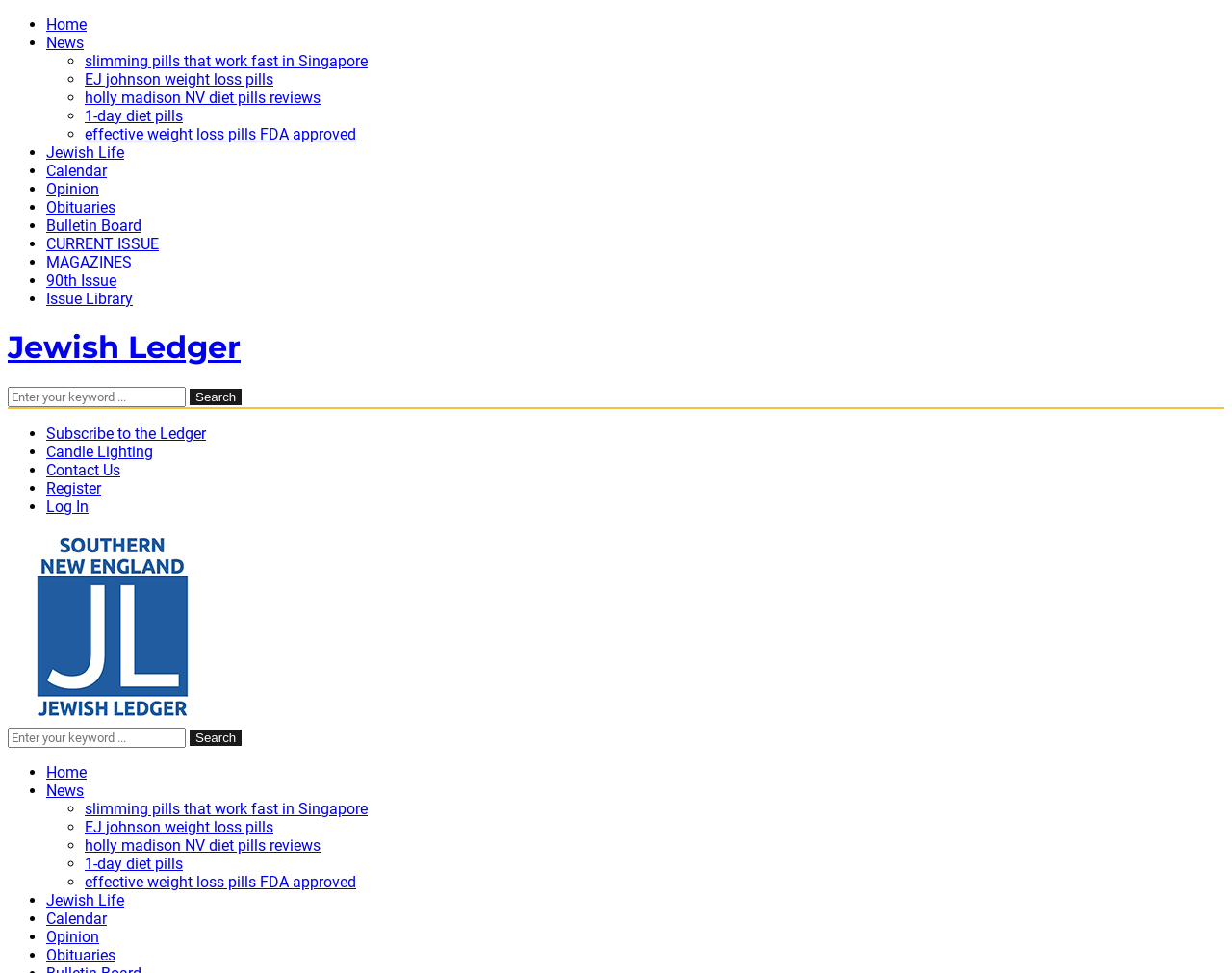Determine the bounding box coordinates of the element's region needed to click to follow the instruction: "Log In". Provide these coordinates as four float numbers between 0 and 1, formatted as [left, top, right, bottom].

[0.038, 0.511, 0.072, 0.53]